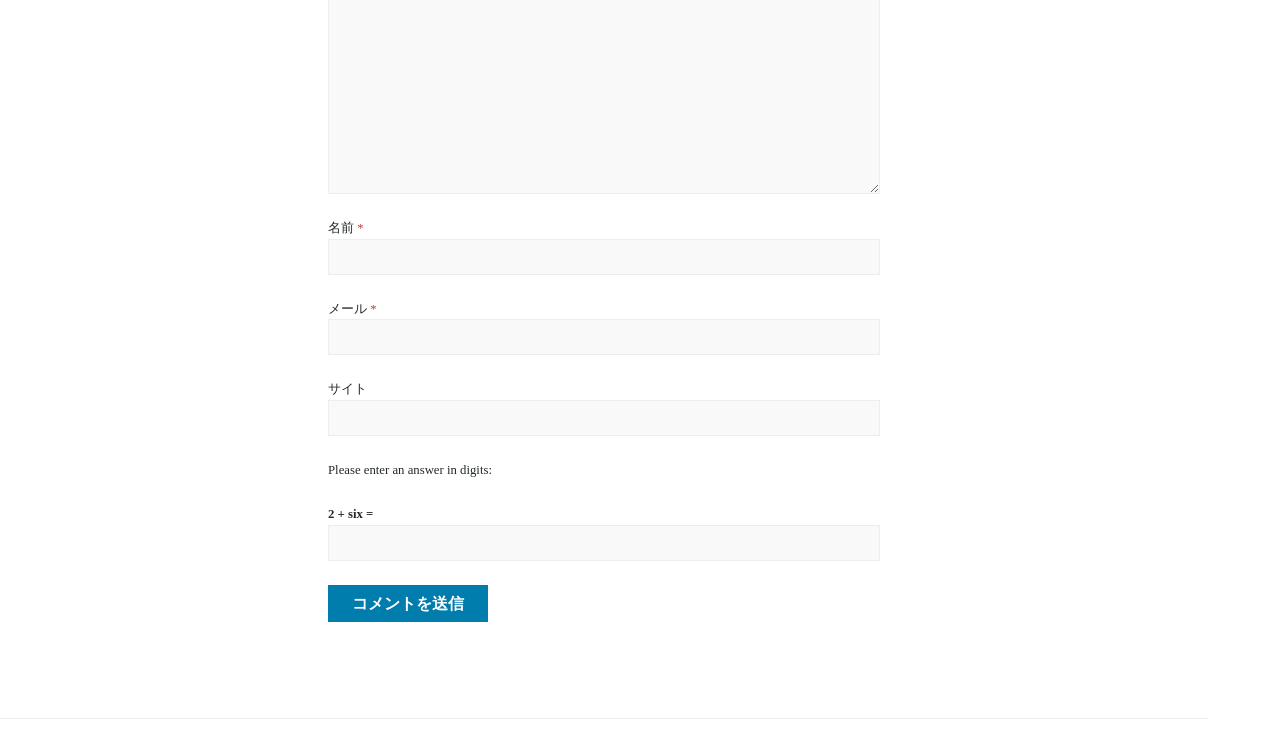Please answer the following question using a single word or phrase: 
What is the purpose of the last textbox?

Answer in digits